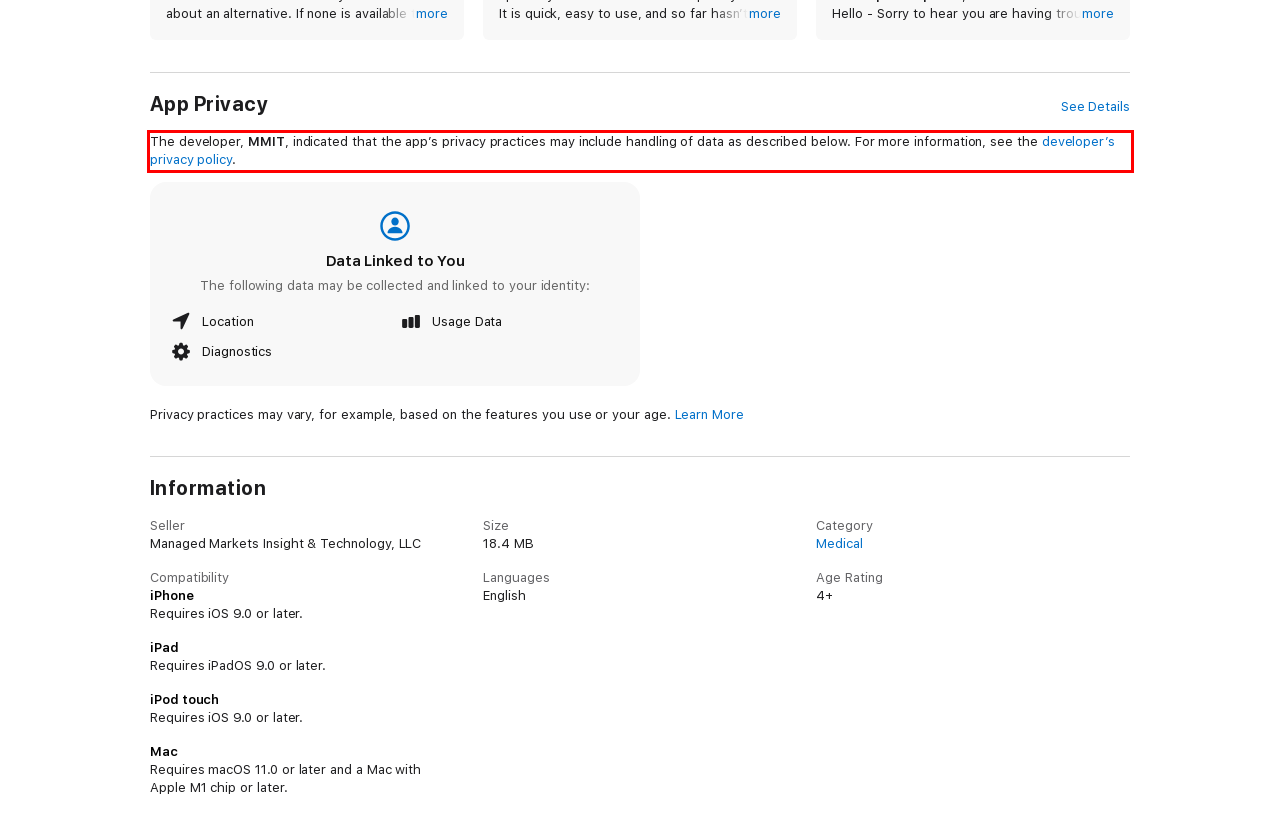There is a screenshot of a webpage with a red bounding box around a UI element. Please use OCR to extract the text within the red bounding box.

The developer, MMIT, indicated that the app’s privacy practices may include handling of data as described below. For more information, see the developer’s privacy policy.